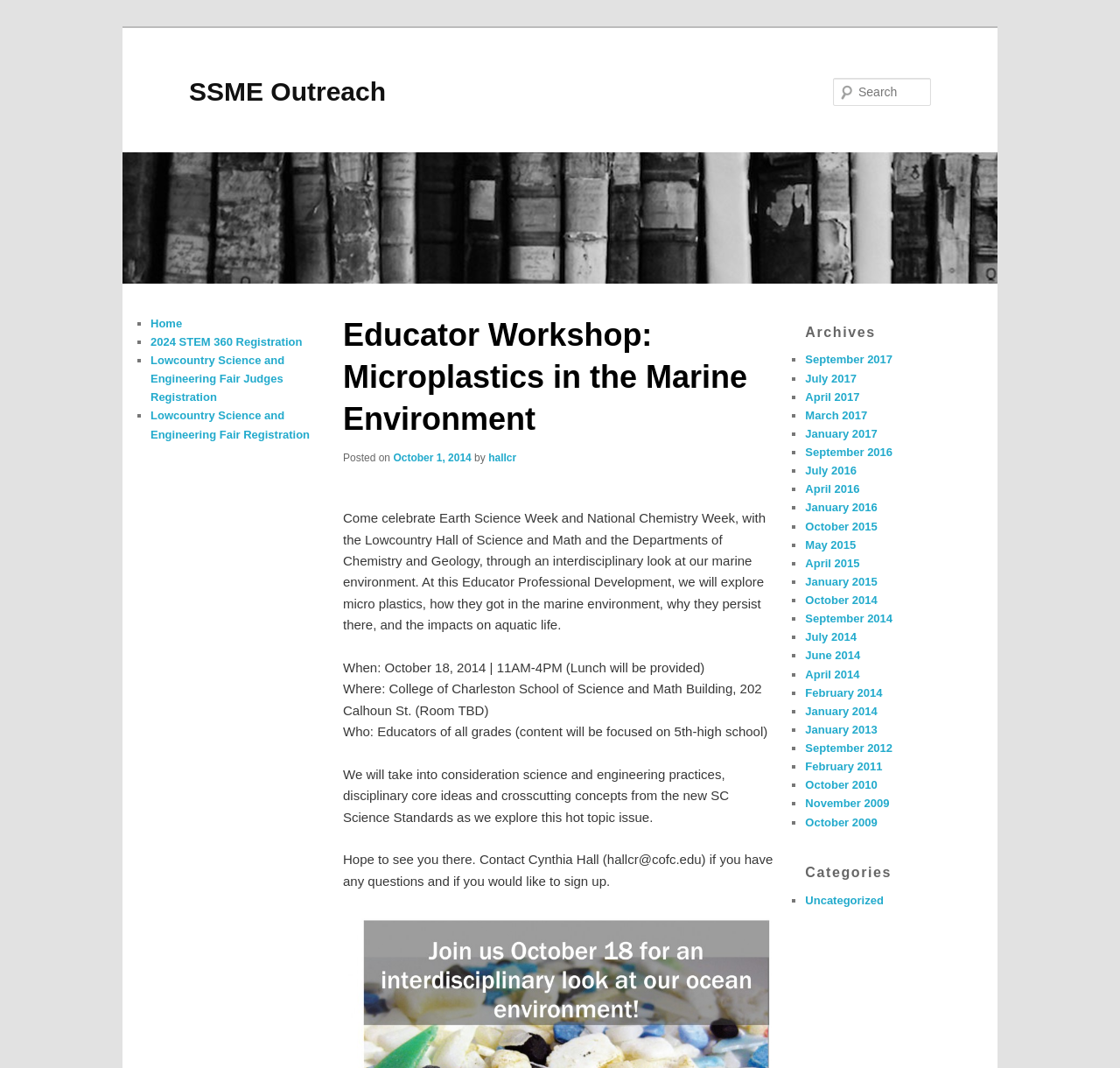Find the bounding box coordinates of the clickable area that will achieve the following instruction: "Go to SSME Outreach homepage".

[0.169, 0.072, 0.345, 0.099]